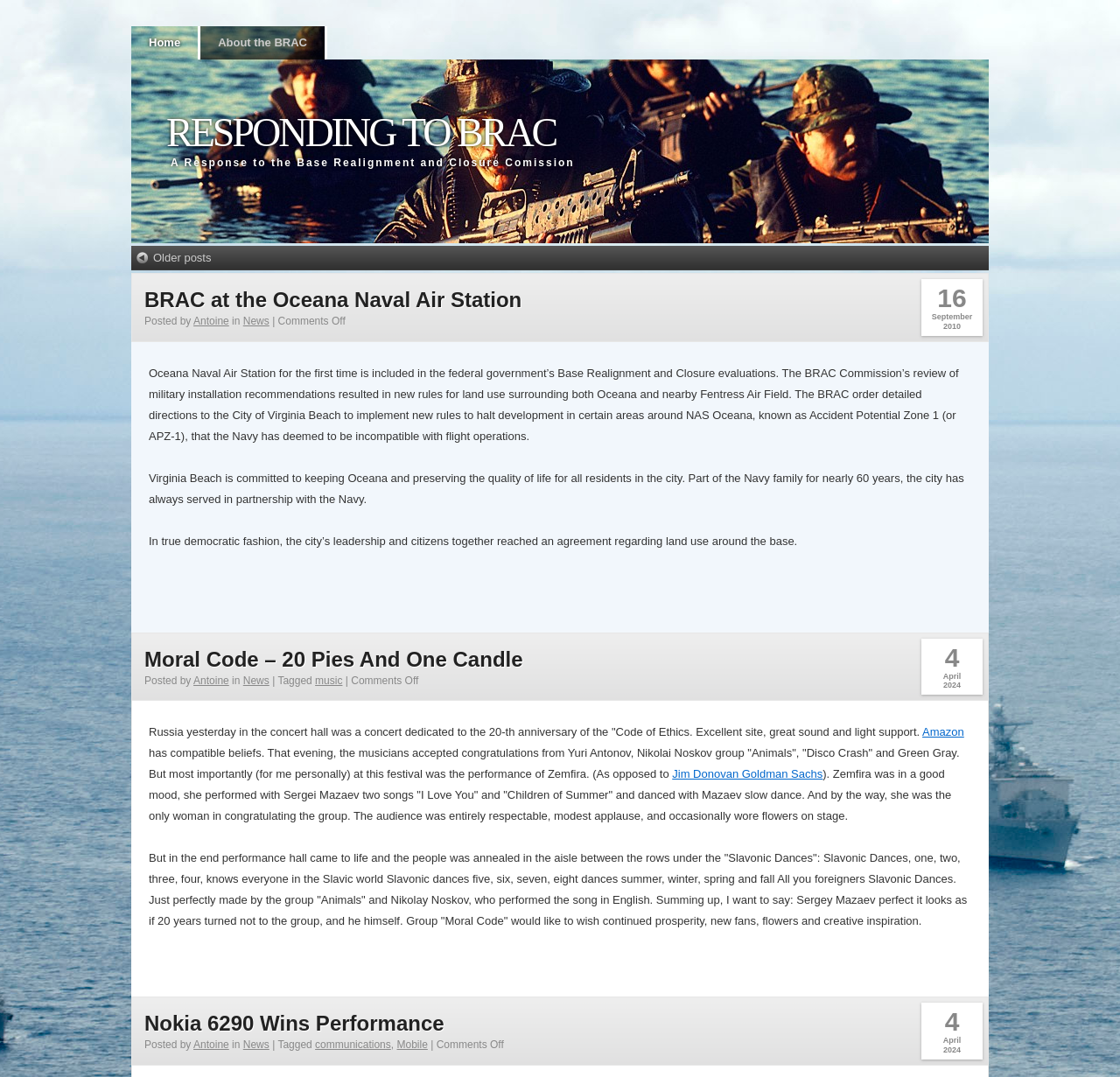What is the category of the post 'BRAC at the Oceana Naval Air Station'?
With the help of the image, please provide a detailed response to the question.

I found this answer by looking at the link element with bounding box coordinates [0.217, 0.293, 0.24, 0.304], which is labeled as 'News' and is part of the post 'BRAC at the Oceana Naval Air Station'.